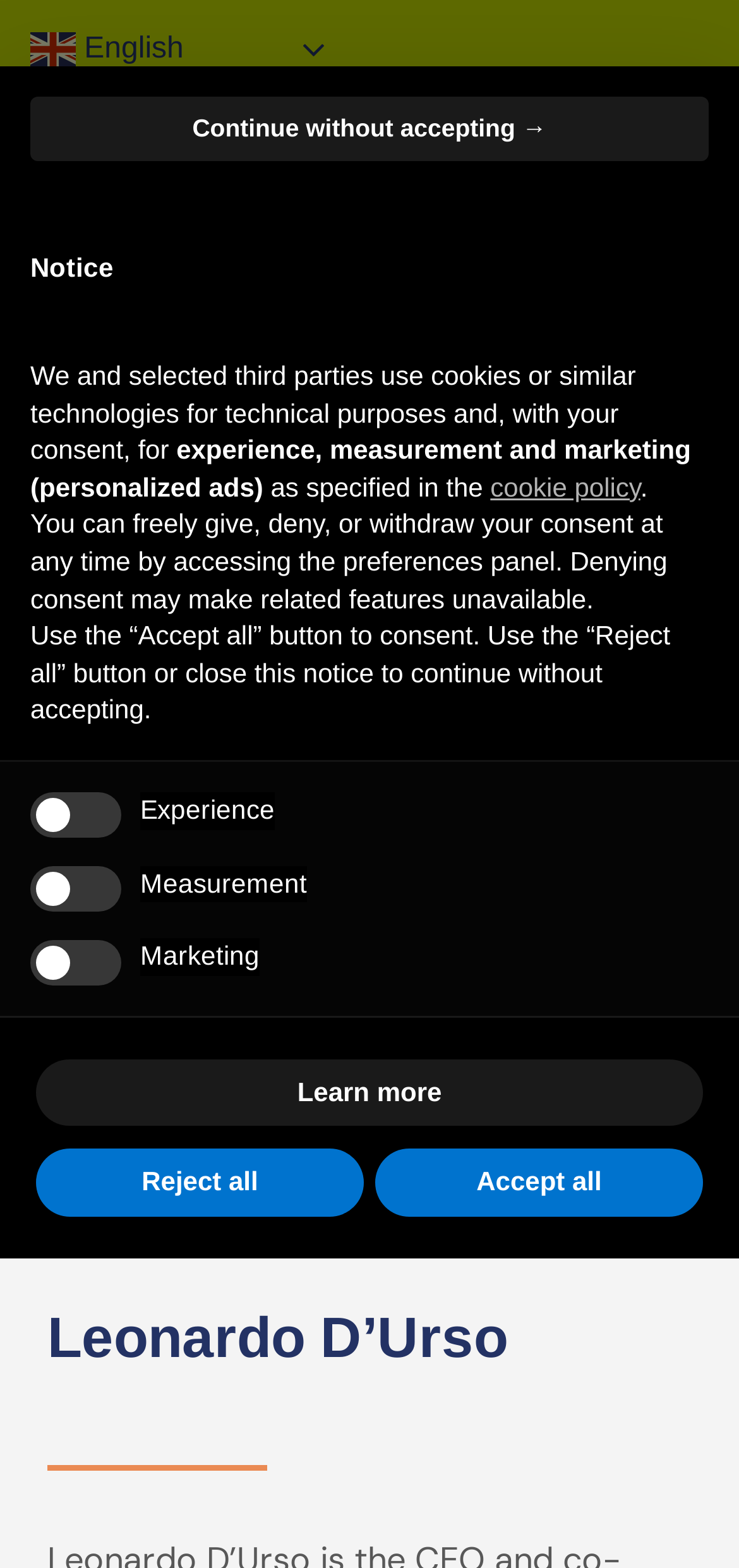Answer the following inquiry with a single word or phrase:
How many buttons are there on the notice section?

4